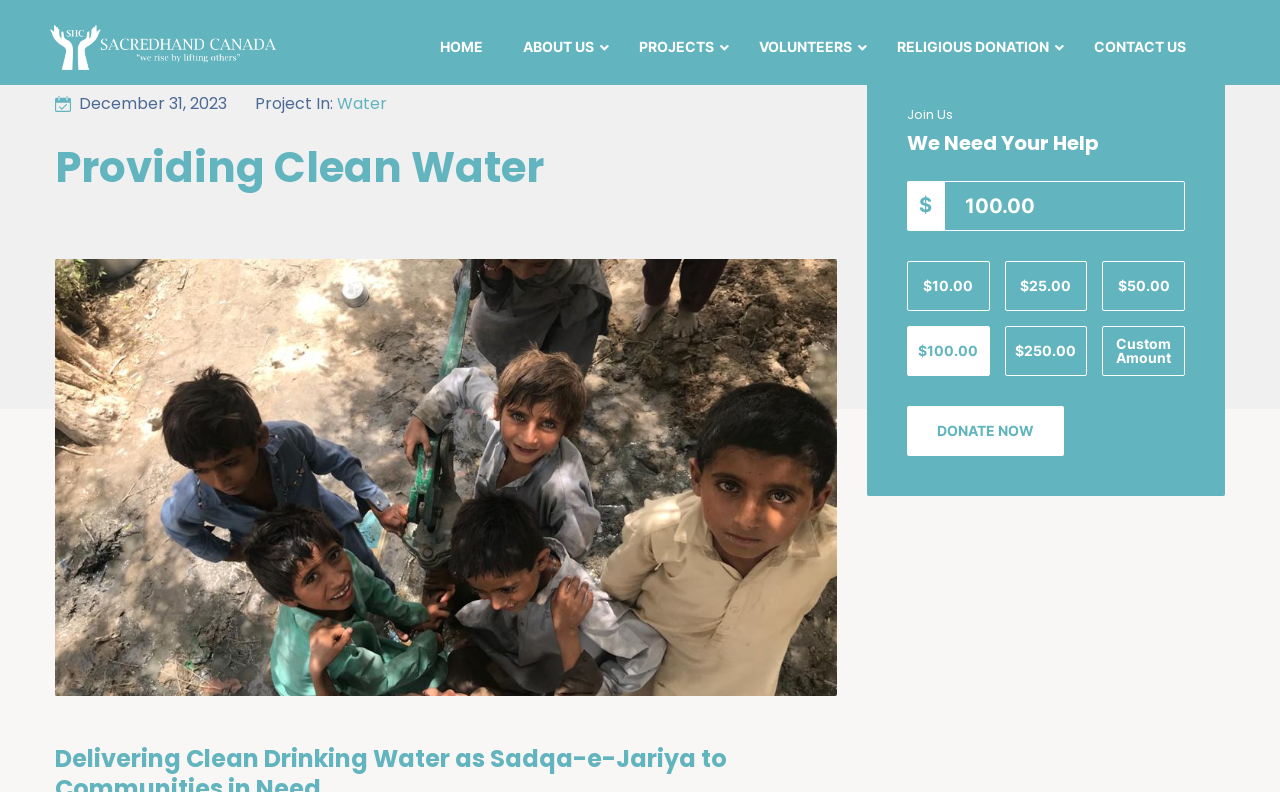What is the call-to-action button text?
With the help of the image, please provide a detailed response to the question.

I found the call-to-action button text by looking at the button element on the webpage, which displays the text as 'DONATE NOW'.